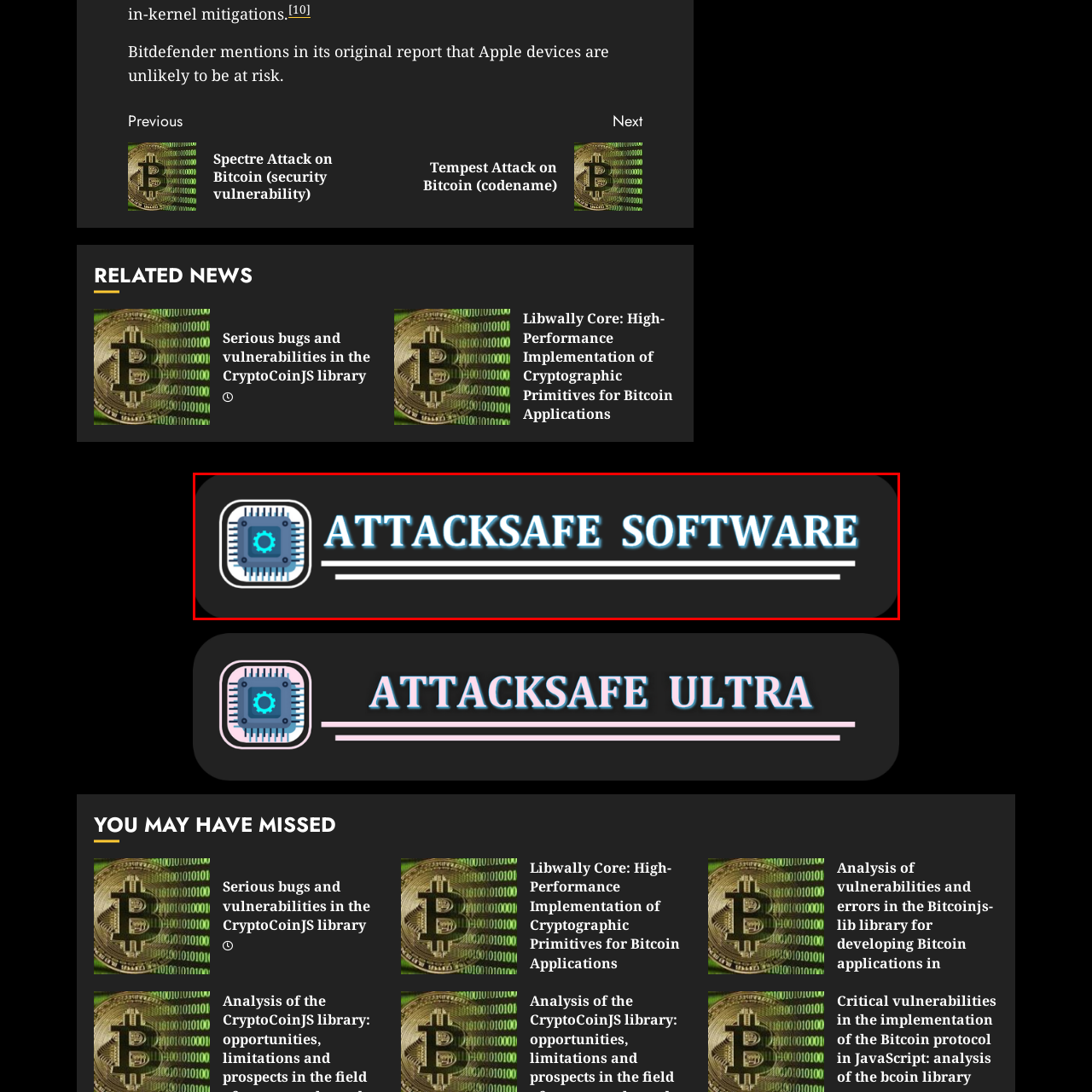Look at the image highlighted by the red boundary and answer the question with a succinct word or phrase:
What is the theme of the logo design?

Circuit board and gear